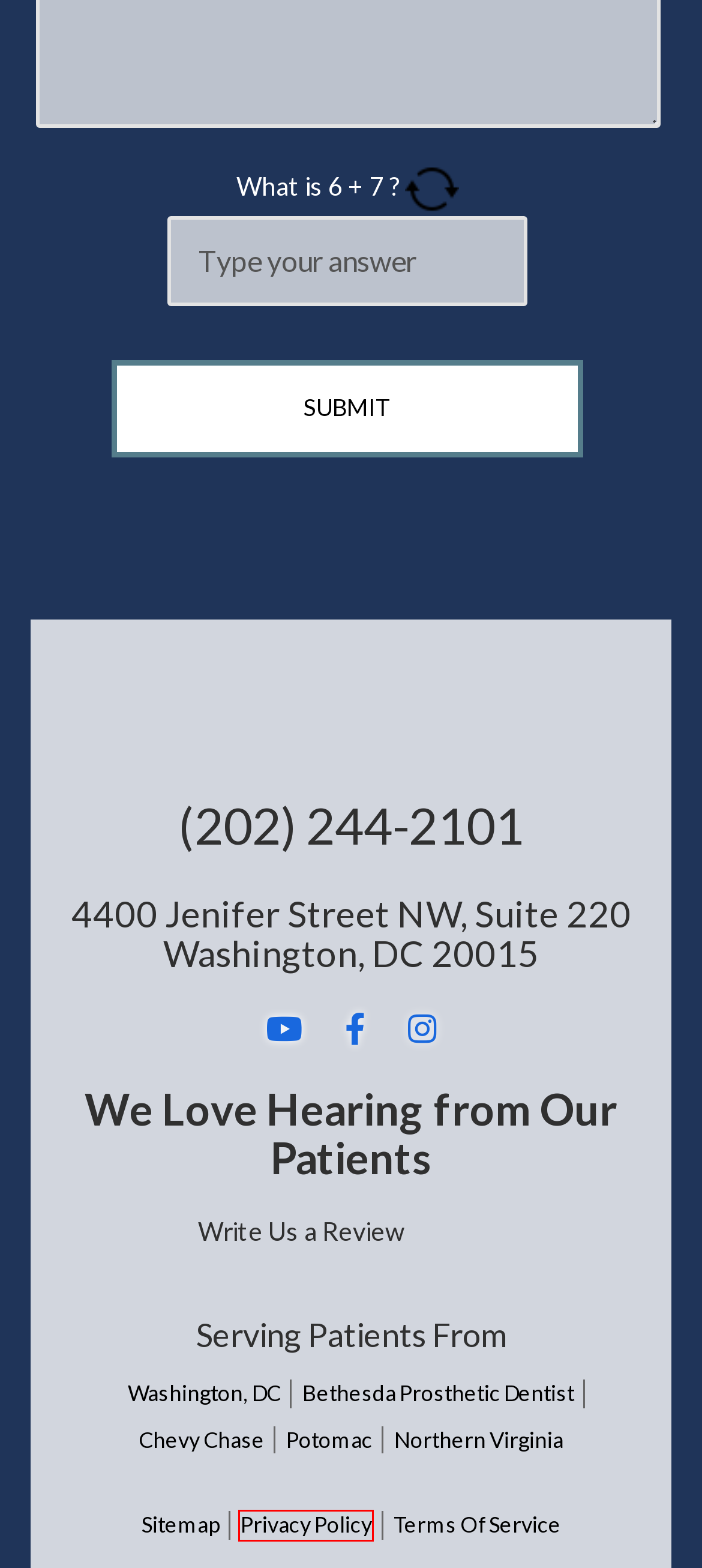A screenshot of a webpage is provided, featuring a red bounding box around a specific UI element. Identify the webpage description that most accurately reflects the new webpage after interacting with the selected element. Here are the candidates:
A. Terms of Service | Washington, DC | Elite Prosthetic Dentistry
B. Privacy Policy | Washington DC & Chevy Chase, MD
C. Best Dental Implant & Cosmetic Specialists Serving Northern VA
D. Roles of dentists and prosthodontists
E. Lets Talk | Chevy Chase, MD & Arlington | Elite Prosthetic Dentistry
F. Basics of dental implants and how they work
G. Elite Prosthetic Dentistry | Implant & Cosmetic Dentistry | Washington DC
H. Sitemap | Arlington, VA & Bethesda, MD | Elite Prosthetic Dentistry

B